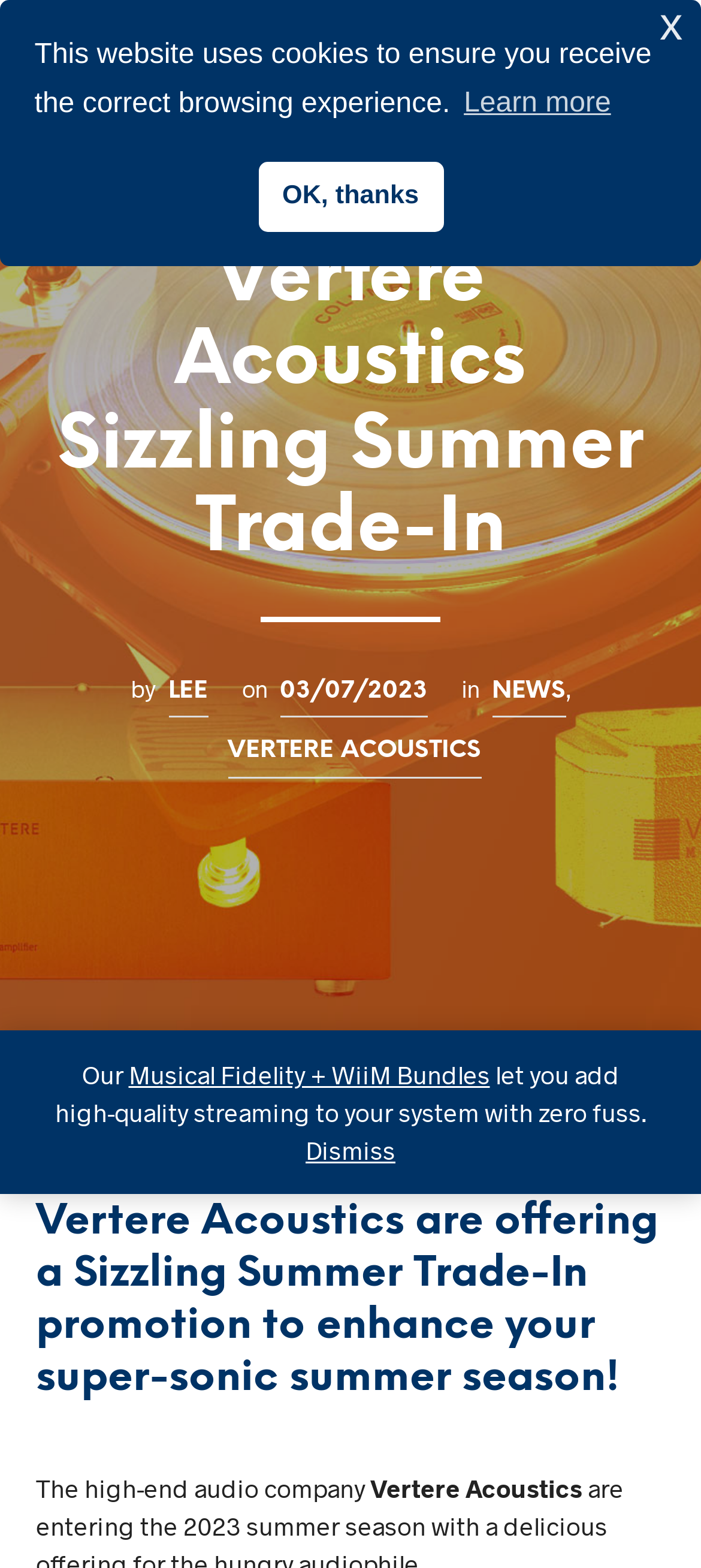Calculate the bounding box coordinates for the UI element based on the following description: "03/07/2023". Ensure the coordinates are four float numbers between 0 and 1, i.e., [left, top, right, bottom].

[0.399, 0.429, 0.609, 0.458]